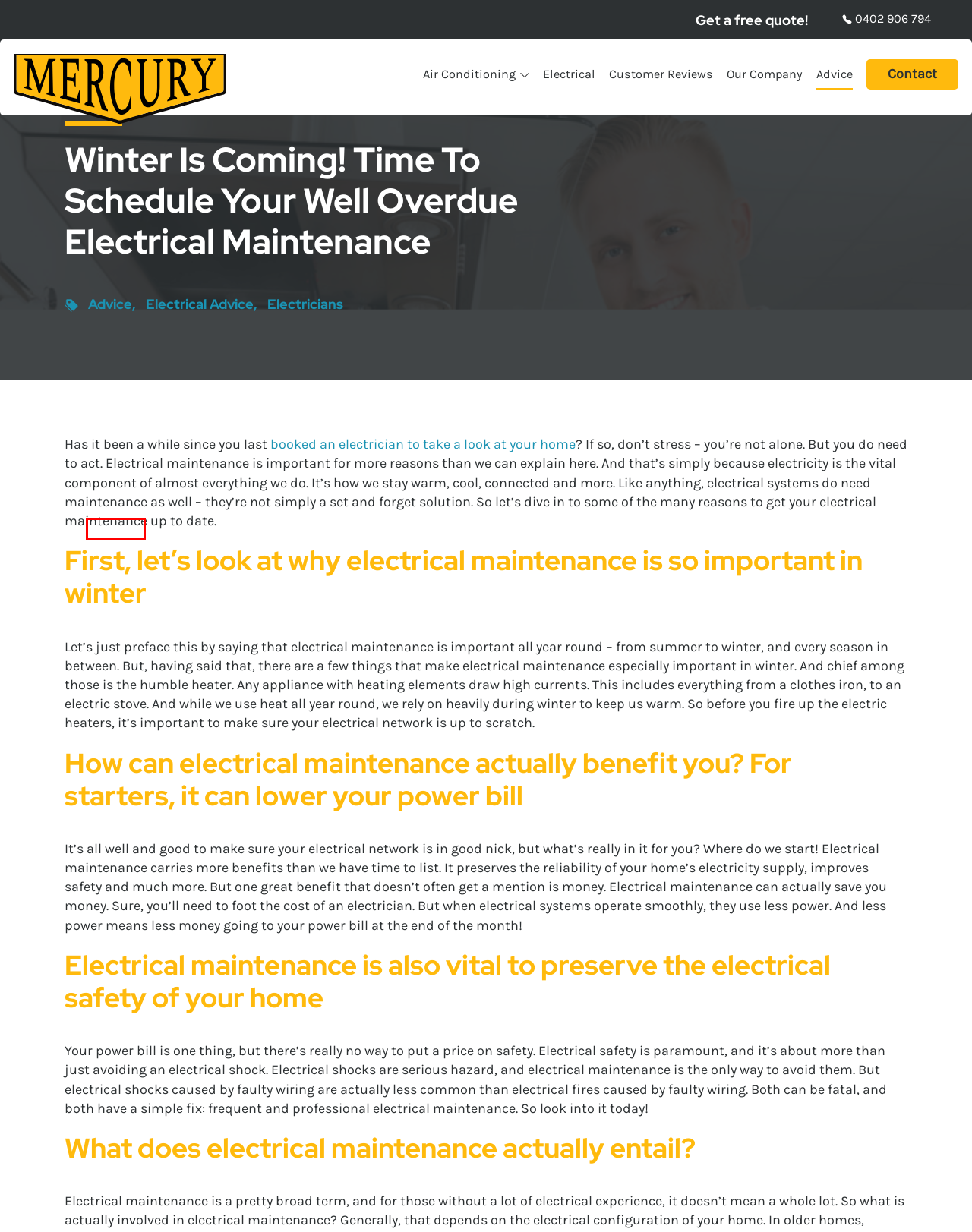You have a screenshot of a webpage with a red bounding box highlighting a UI element. Your task is to select the best webpage description that corresponds to the new webpage after clicking the element. Here are the descriptions:
A. Contact | Mercury Installations
B. Advice Archives | Mercury Installations
C. Air Conditioning Brisbane | Installation, Servicing & Repairs
D. Customer Reviews | Mercury Installations
E. Electricians Brisbane | Licensed Electrical Contractors
F. Our Company | Mercury Installations
G. Mercury Services | Mercury Installations
H. Advice | Mercury Installations

B